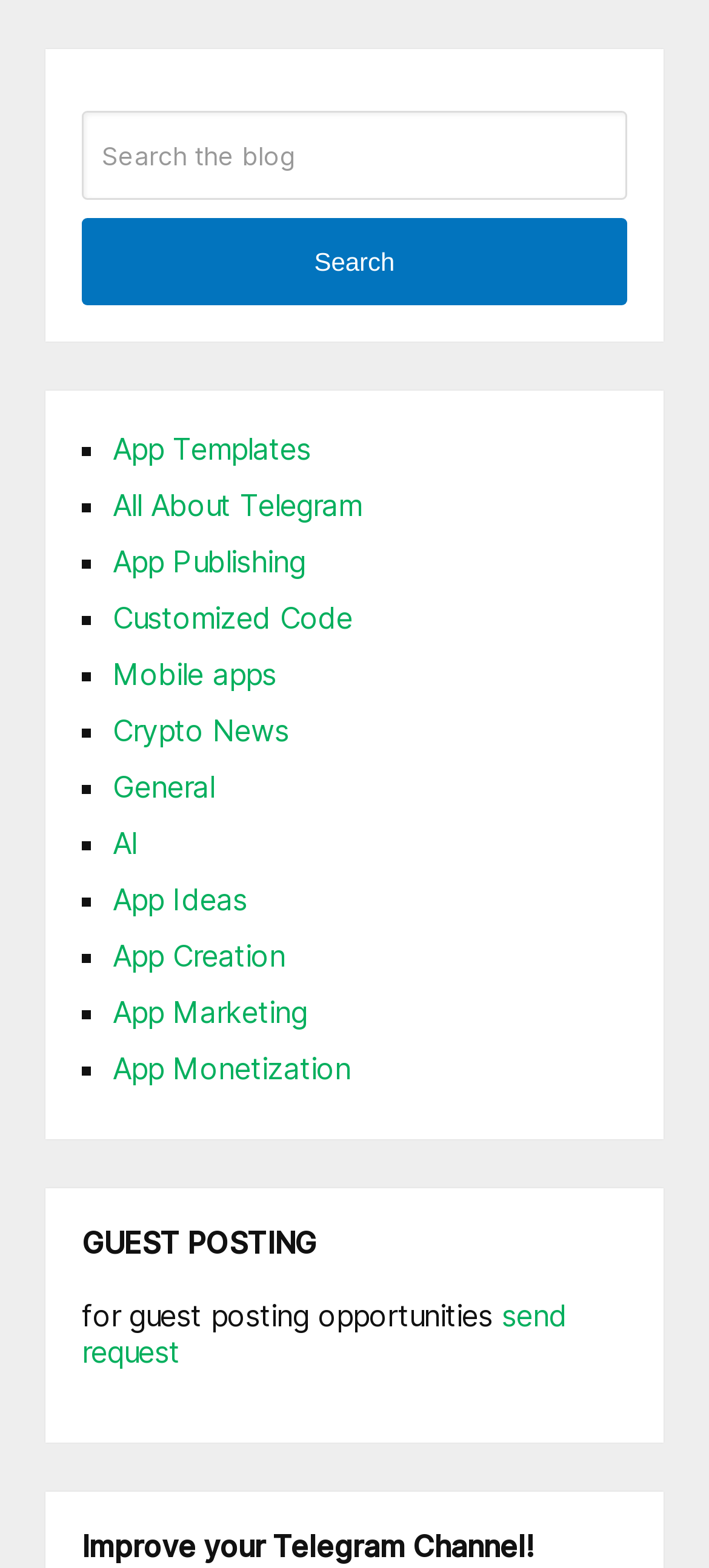Pinpoint the bounding box coordinates of the element to be clicked to execute the instruction: "Click on send request".

[0.115, 0.828, 0.8, 0.874]